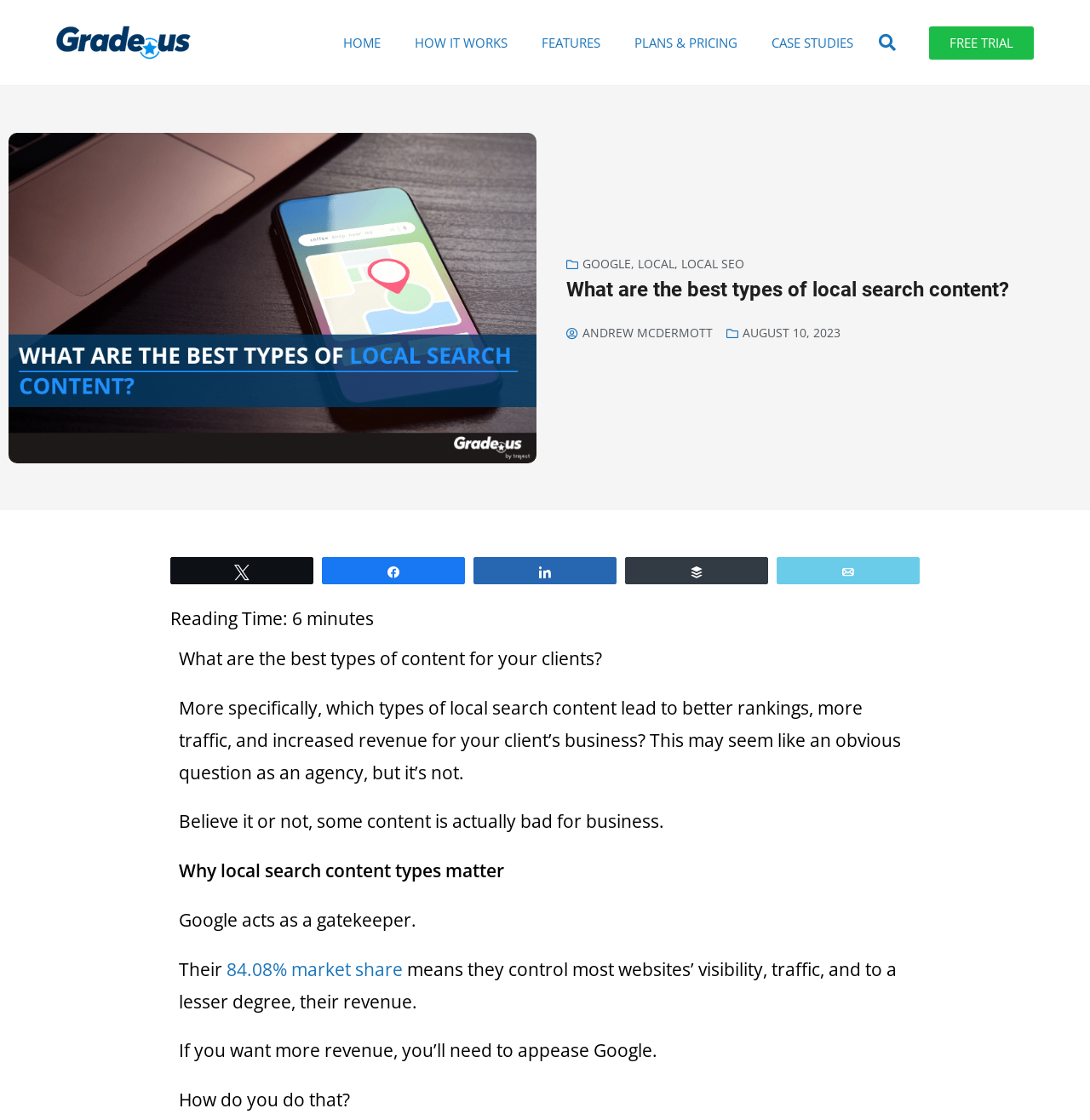Kindly provide the bounding box coordinates of the section you need to click on to fulfill the given instruction: "Click the Gradeus Logo".

[0.039, 0.012, 0.188, 0.064]